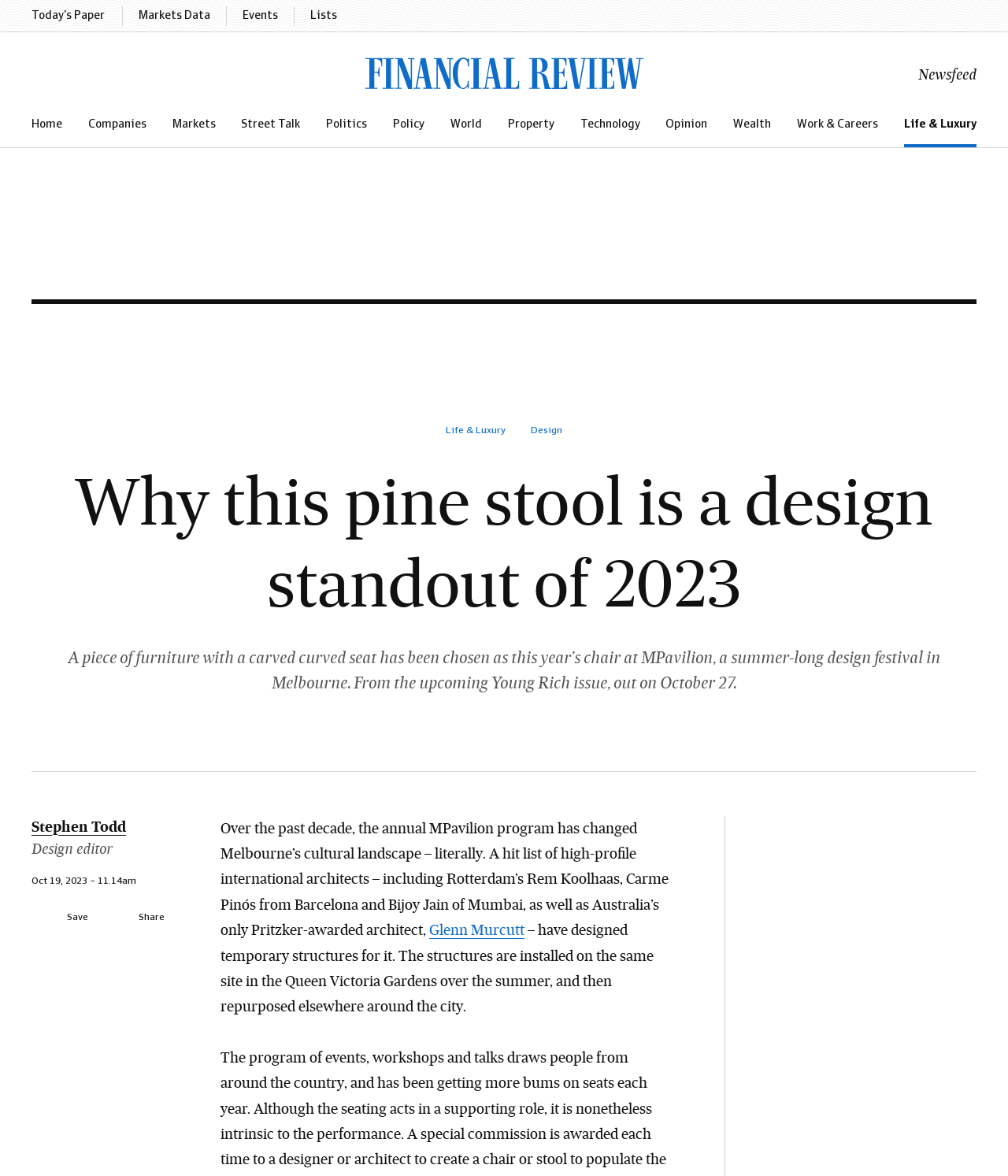What is the text of the webpage's headline?

Why this pine stool is a design standout of 2023